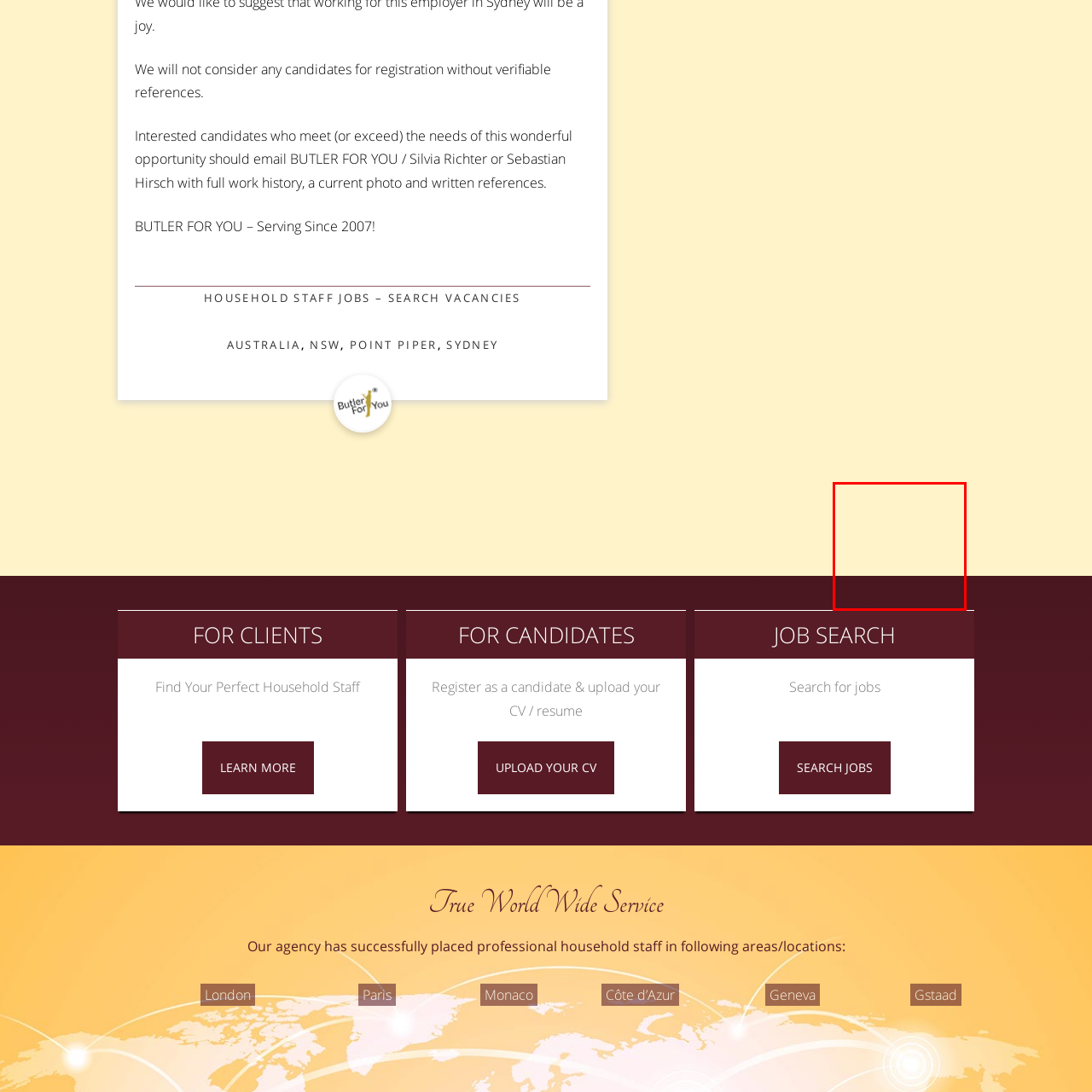Look at the image within the red outline, What design trend does the layout suggest? Answer with one word or phrase.

Minimalist